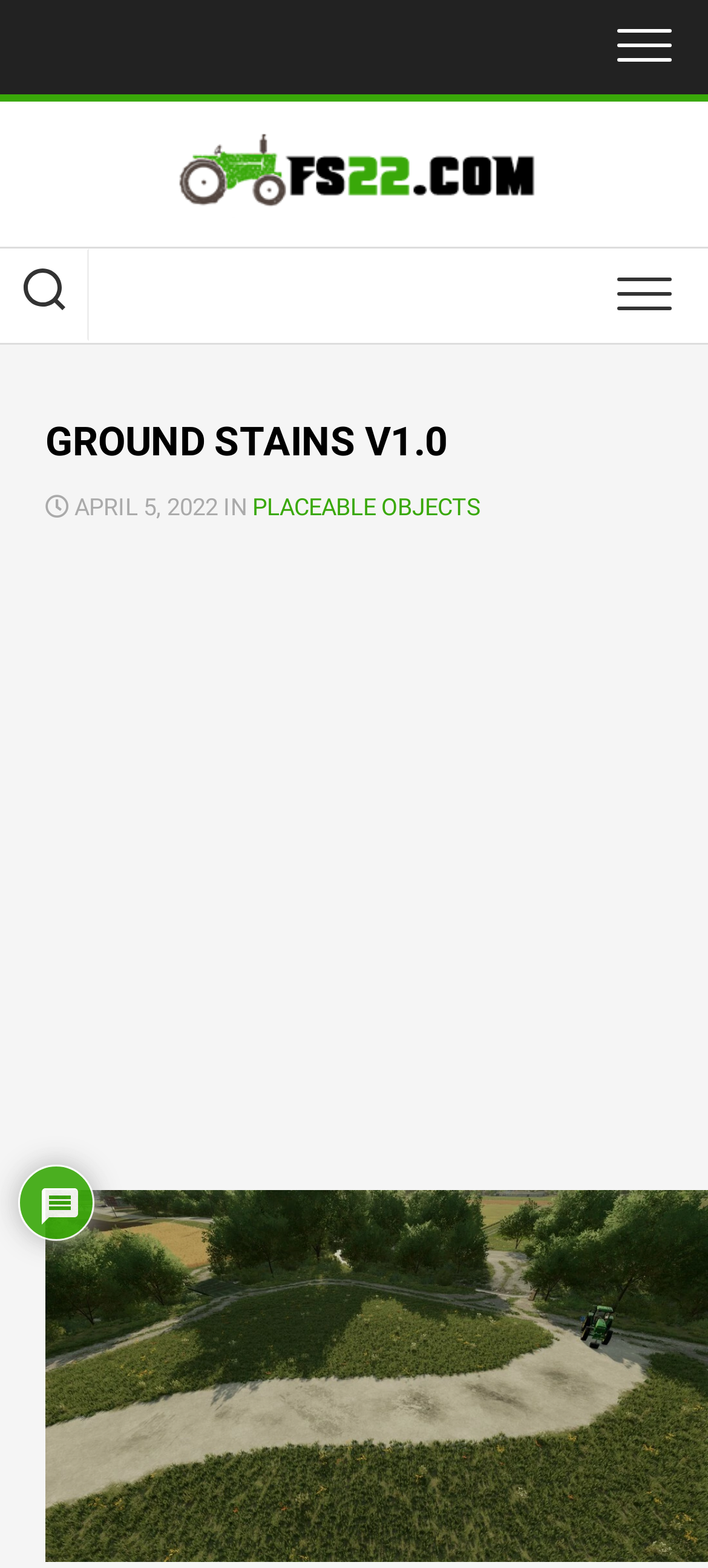What is the date mentioned on the webpage?
Observe the image and answer the question with a one-word or short phrase response.

APRIL 5, 2022